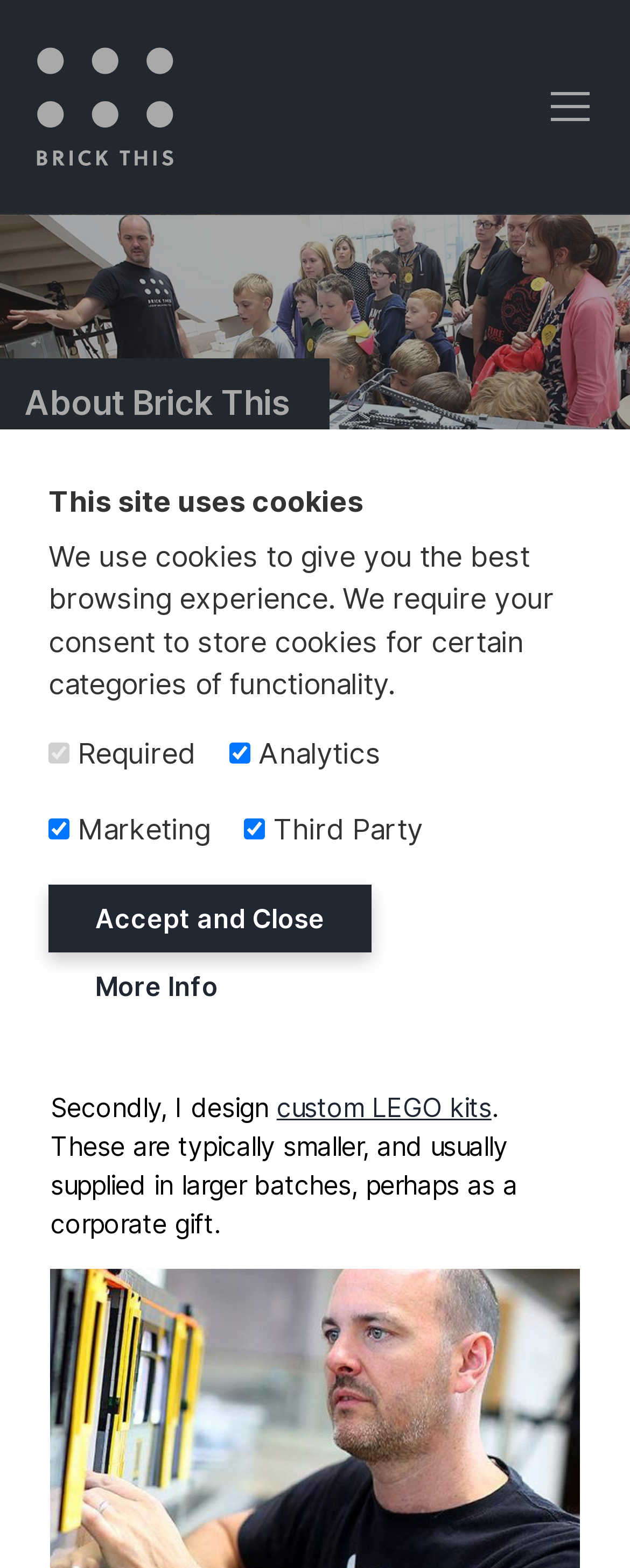Articulate a detailed summary of the webpage's content and design.

This webpage is about a LEGO artist, with the title "About Brick This" at the top left corner. Below the title, there is a heading "A LEGO artist?!" in a larger font size. The webpage then introduces the artist's work, explaining that they create two types of projects: exhibition and display models, and custom LEGO kits. 

On the top right corner, there is a button with no text. Below the introduction, there is a section about cookies, with a checkbox to consent to storing cookies for certain categories of functionality. There are three checkboxes for different types of cookies: Required, Analytics, and Marketing, all of which are checked by default. 

At the bottom left corner, there is a button "Accept and Close" and a link "More Info" next to it. The webpage also has a logo "Brick This" at the top left corner, which is also a link. There are no images on the page except for the logo.